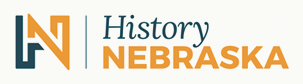What do the letters 'H' and 'N' represent?
Based on the visual, give a brief answer using one word or a short phrase.

History Nebraska